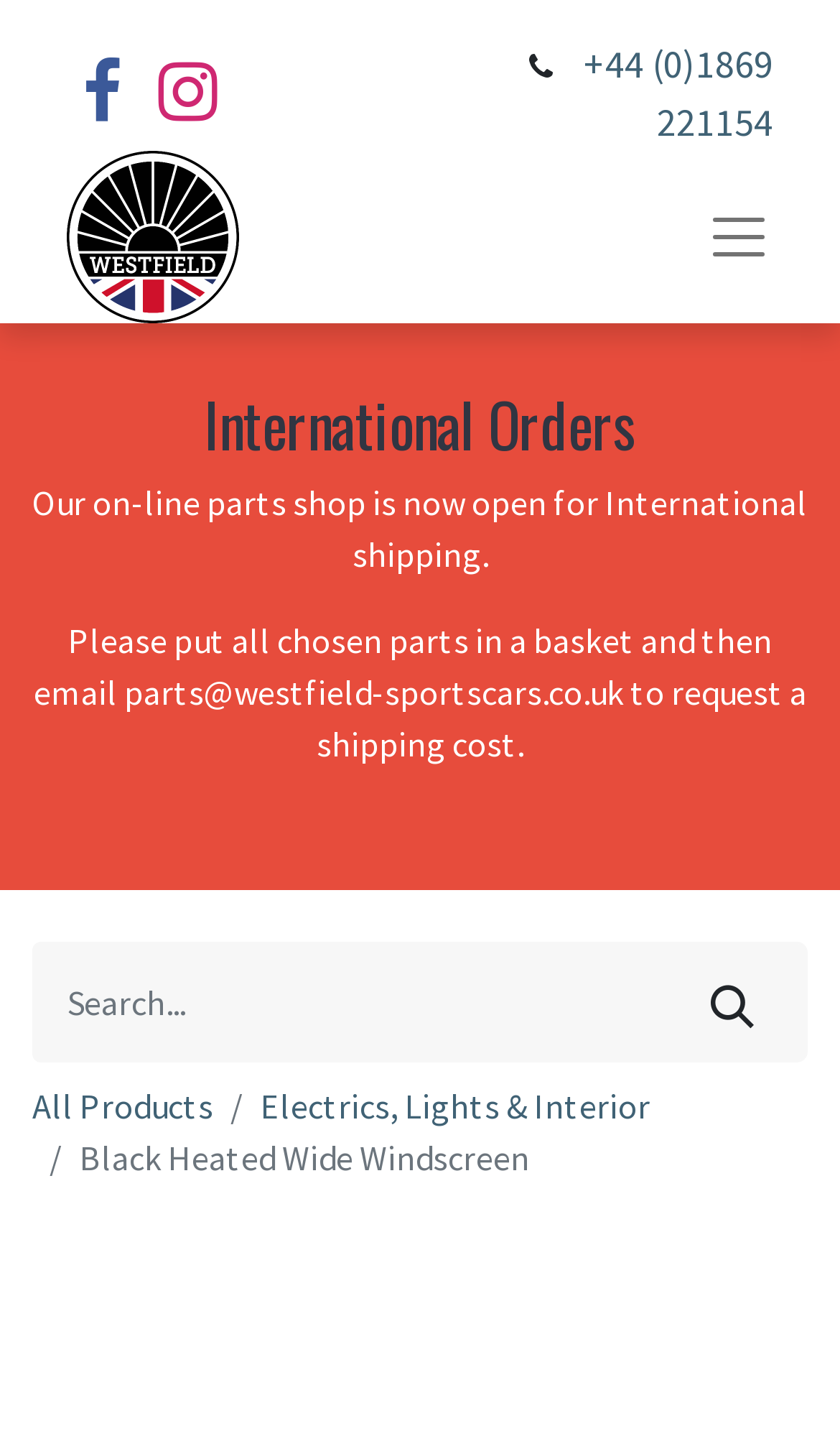Reply to the question with a brief word or phrase: How can I search for products on this website?

Use the search box